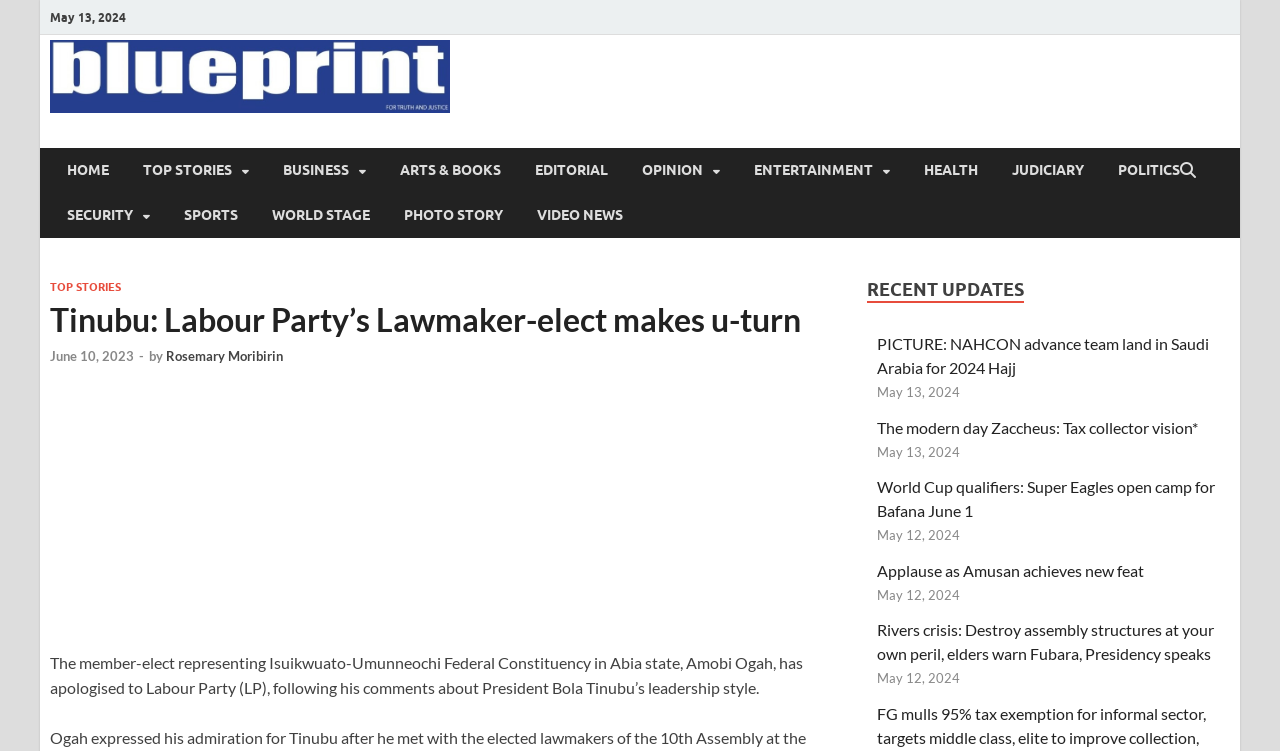Give a concise answer of one word or phrase to the question: 
How many categories are listed in the top navigation menu?

12